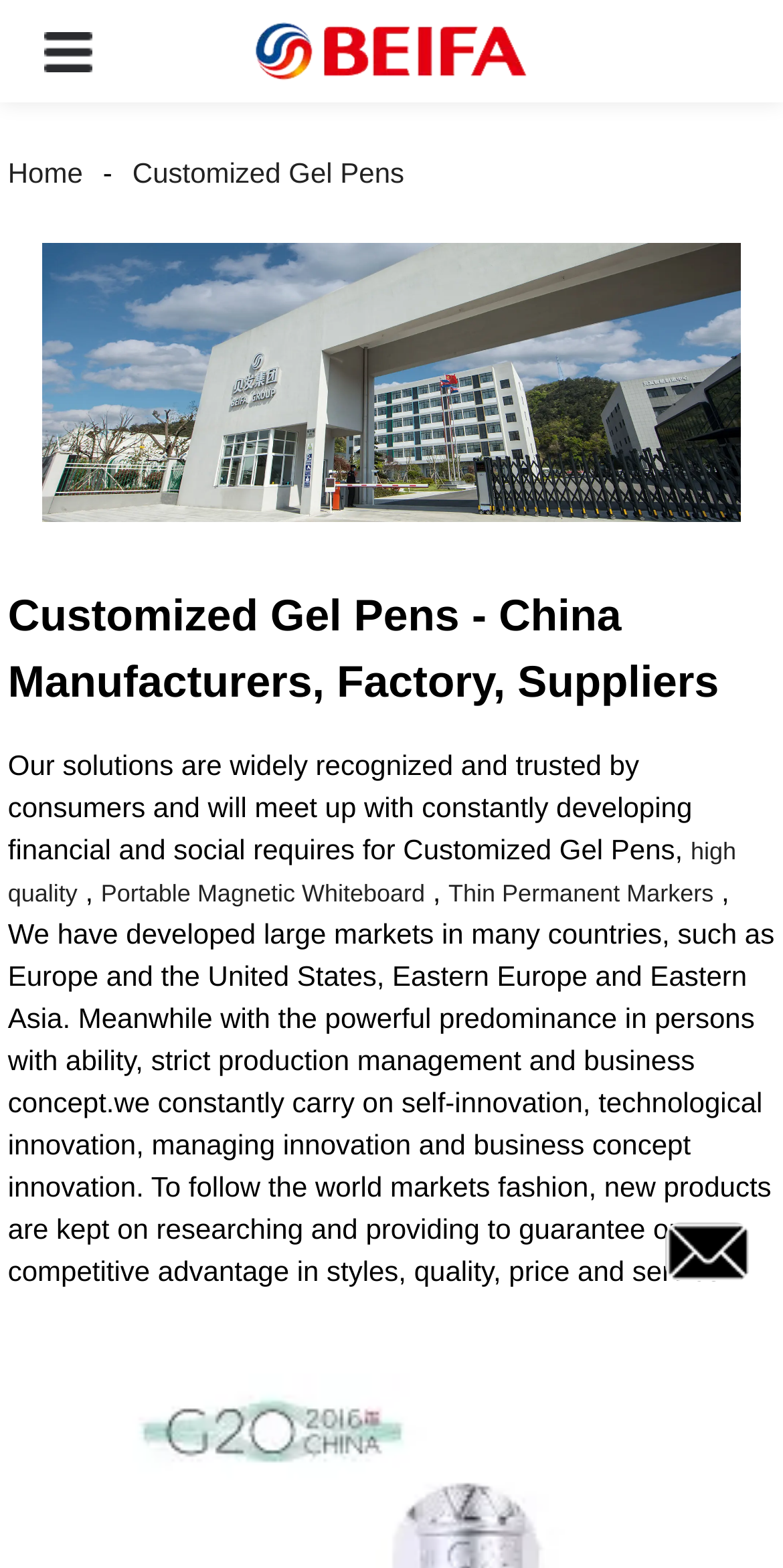What products are mentioned?
Please use the image to provide an in-depth answer to the question.

The products are mentioned in the text as 'Customized Gel Pens', and also as links to 'Portable Magnetic Whiteboard' and 'Thin Permanent Markers'.